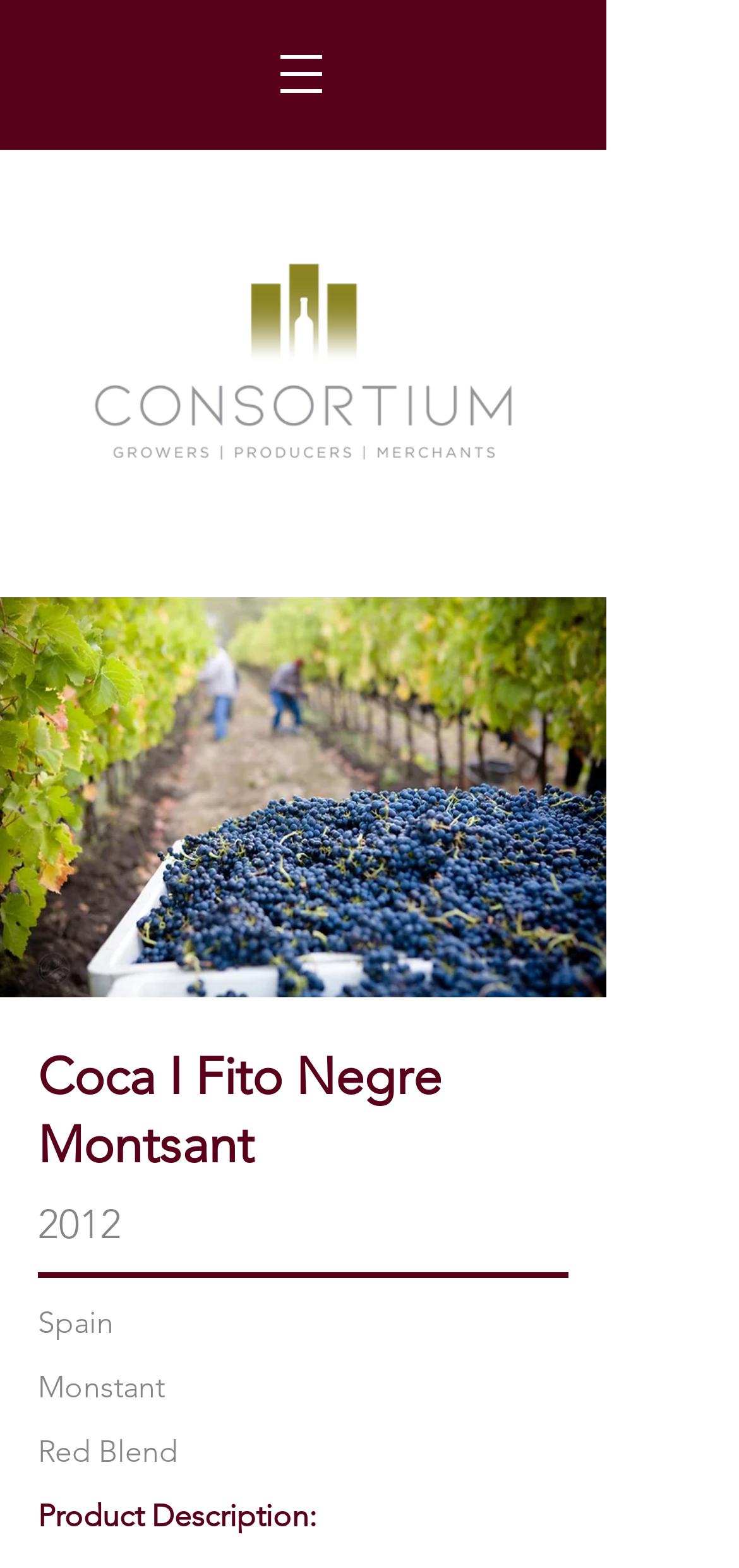For the given element description aria-label="Open navigation menu", determine the bounding box coordinates of the UI element. The coordinates should follow the format (top-left x, top-left y, bottom-right x, bottom-right y) and be within the range of 0 to 1.

[0.344, 0.017, 0.472, 0.077]